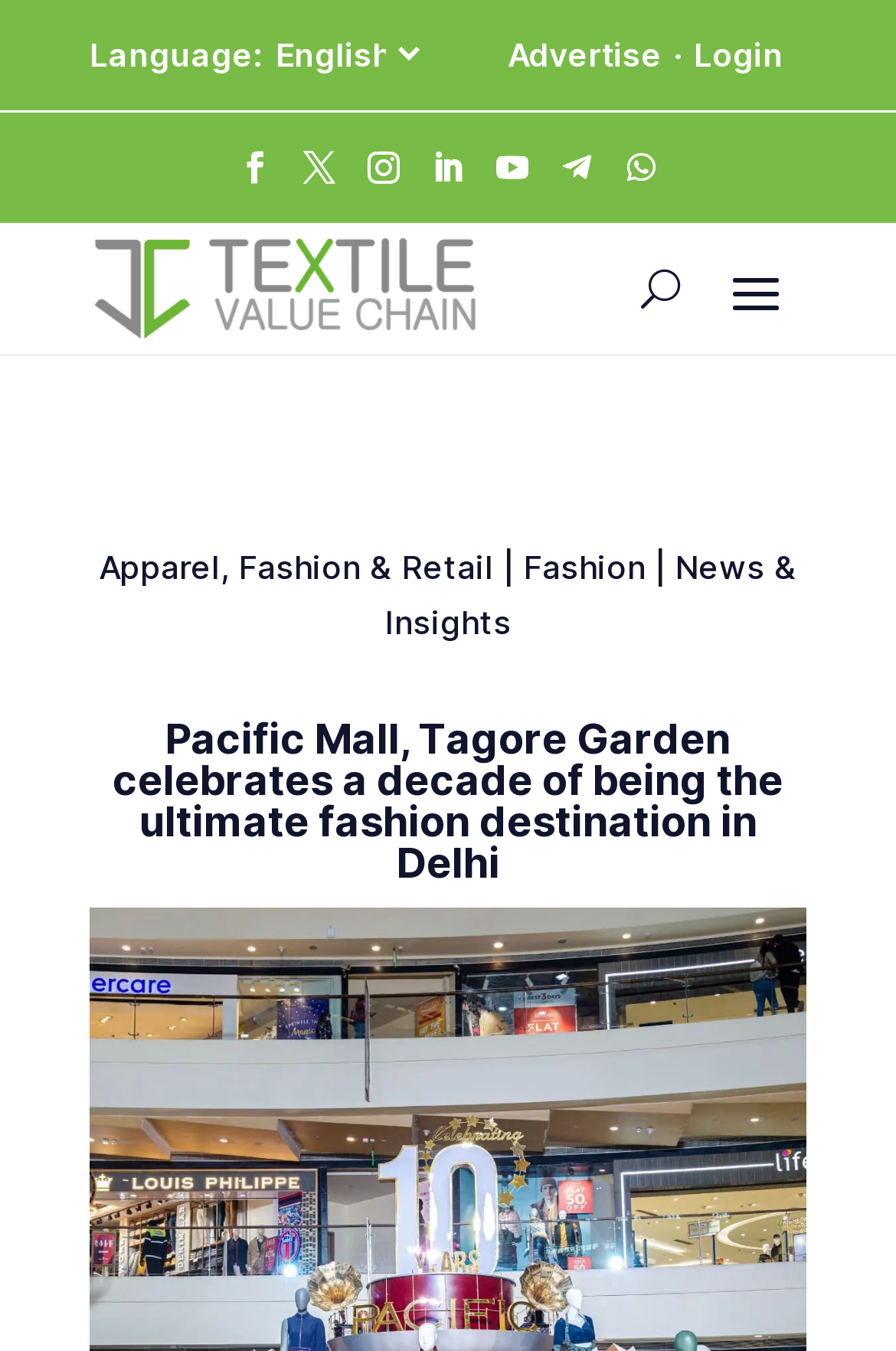Please find and report the bounding box coordinates of the element to click in order to perform the following action: "View Apparel, Fashion & Retail news". The coordinates should be expressed as four float numbers between 0 and 1, in the format [left, top, right, bottom].

[0.11, 0.405, 0.89, 0.475]